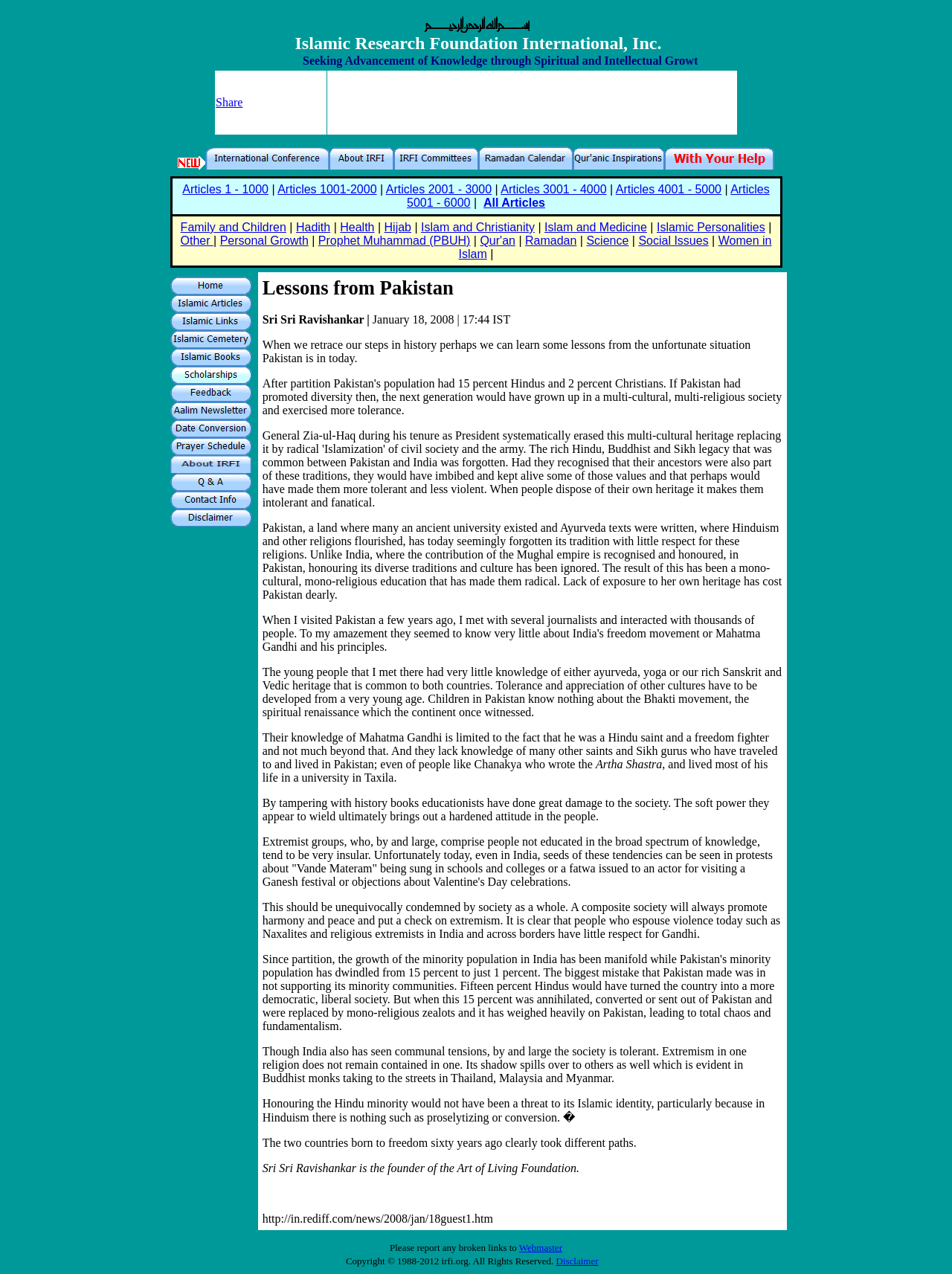Provide the bounding box coordinates of the section that needs to be clicked to accomplish the following instruction: "Click on the 'International Conference' link."

[0.187, 0.125, 0.346, 0.135]